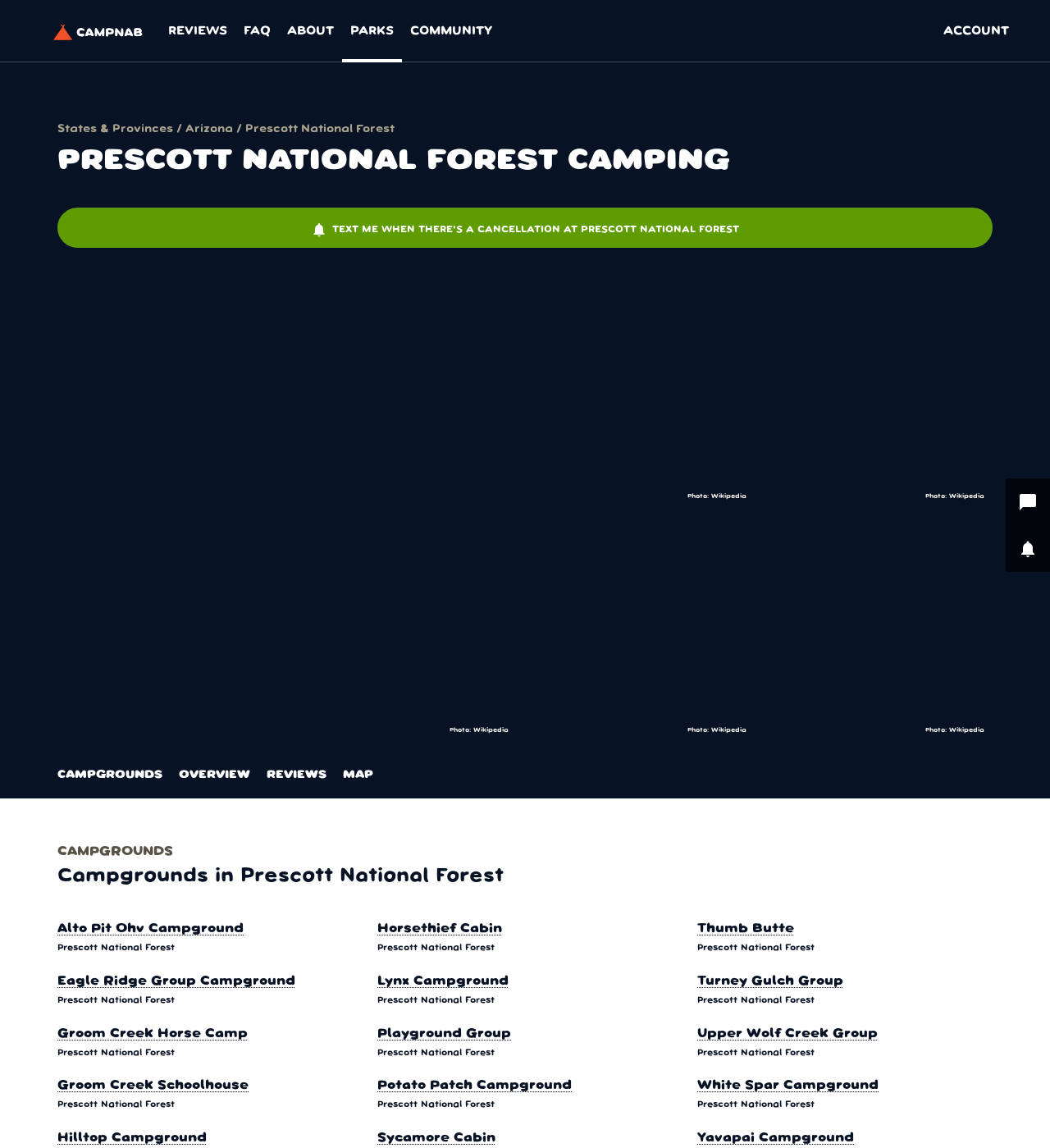What is the source of the images on the webpage?
Using the image provided, answer with just one word or phrase.

Wikipedia